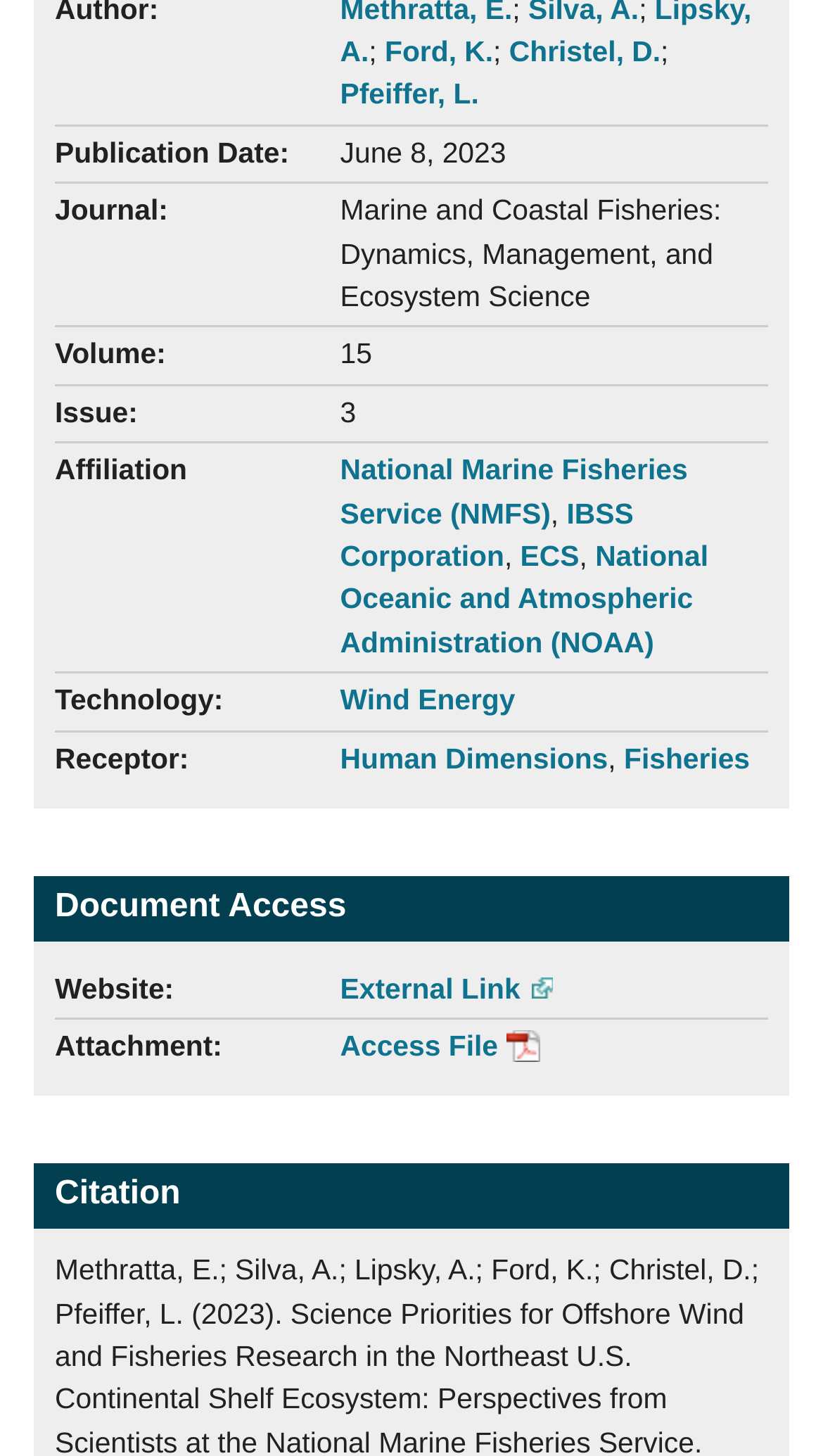Can you specify the bounding box coordinates of the area that needs to be clicked to fulfill the following instruction: "Download attachment"?

[0.413, 0.708, 0.656, 0.729]